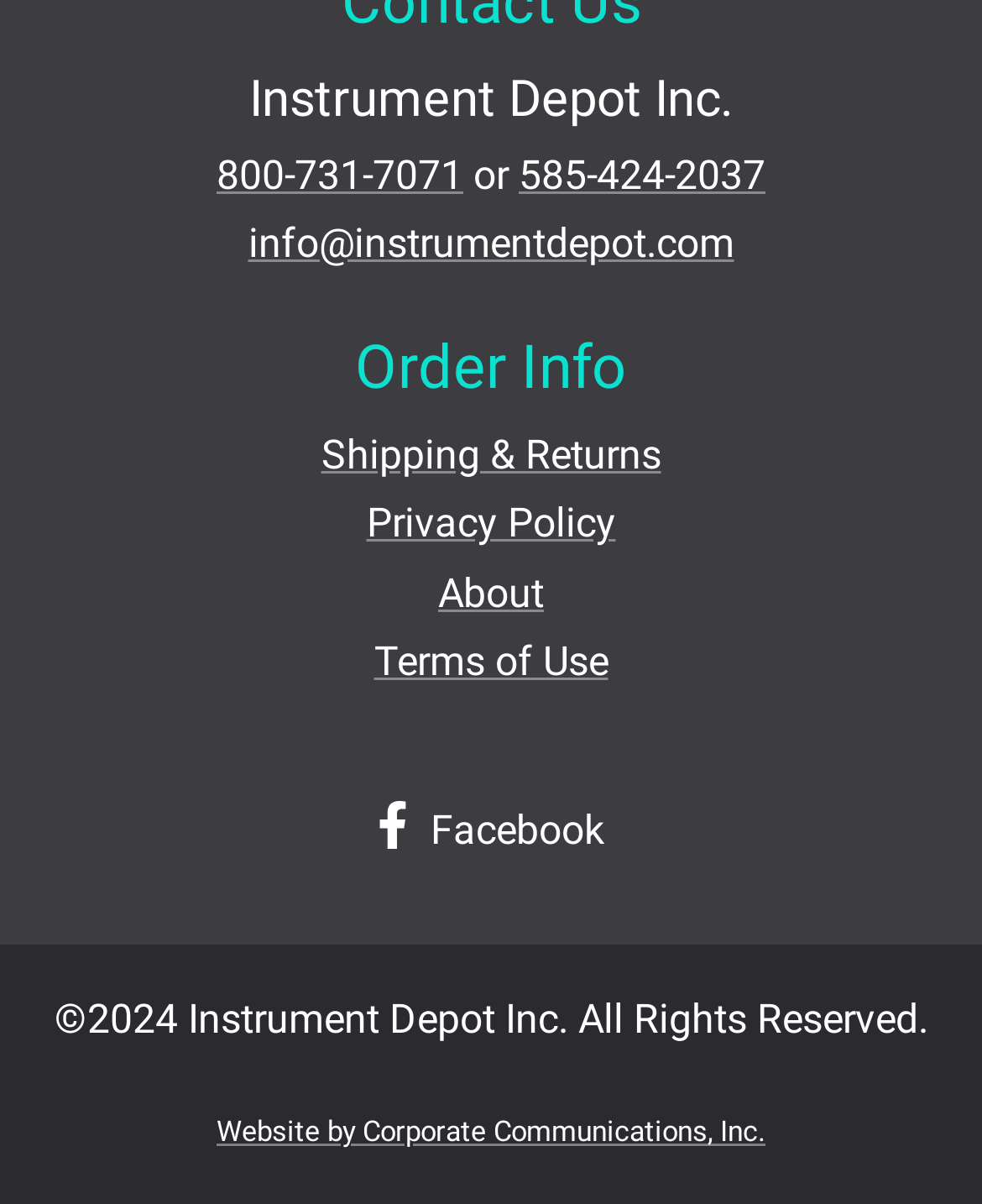What is the name of the company that developed the website?
Kindly offer a comprehensive and detailed response to the question.

I found the name of the company by looking at the bottom section of the webpage, where it says 'Website by Corporate Communications, Inc.'.